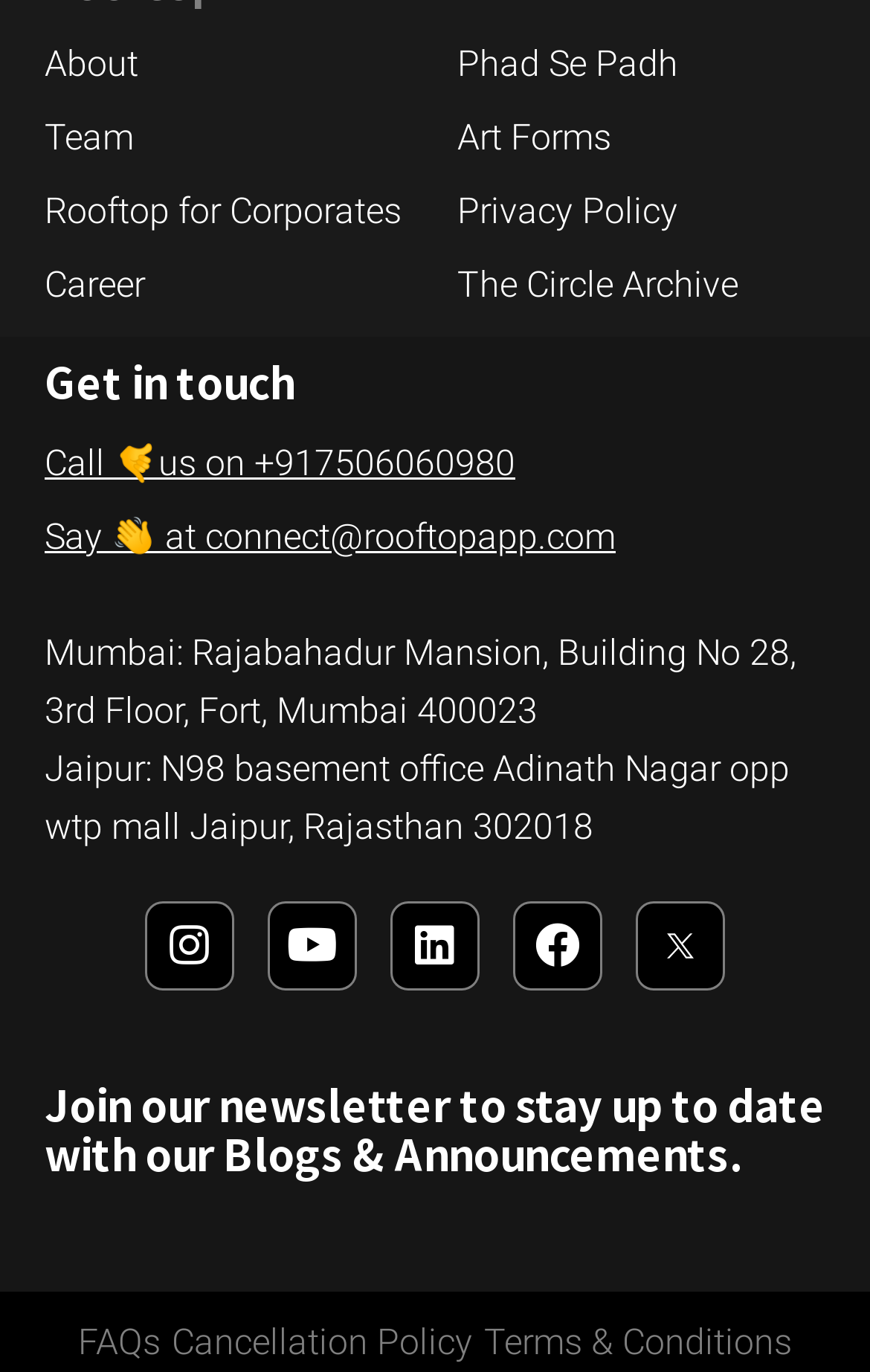Using the elements shown in the image, answer the question comprehensively: What is the address of the Mumbai office?

The address of the Mumbai office can be found in the 'Get in touch' section, where it is written as 'Mumbai: Rajabahadur Mansion, Building No 28, 3rd Floor, Fort, Mumbai 400023'.